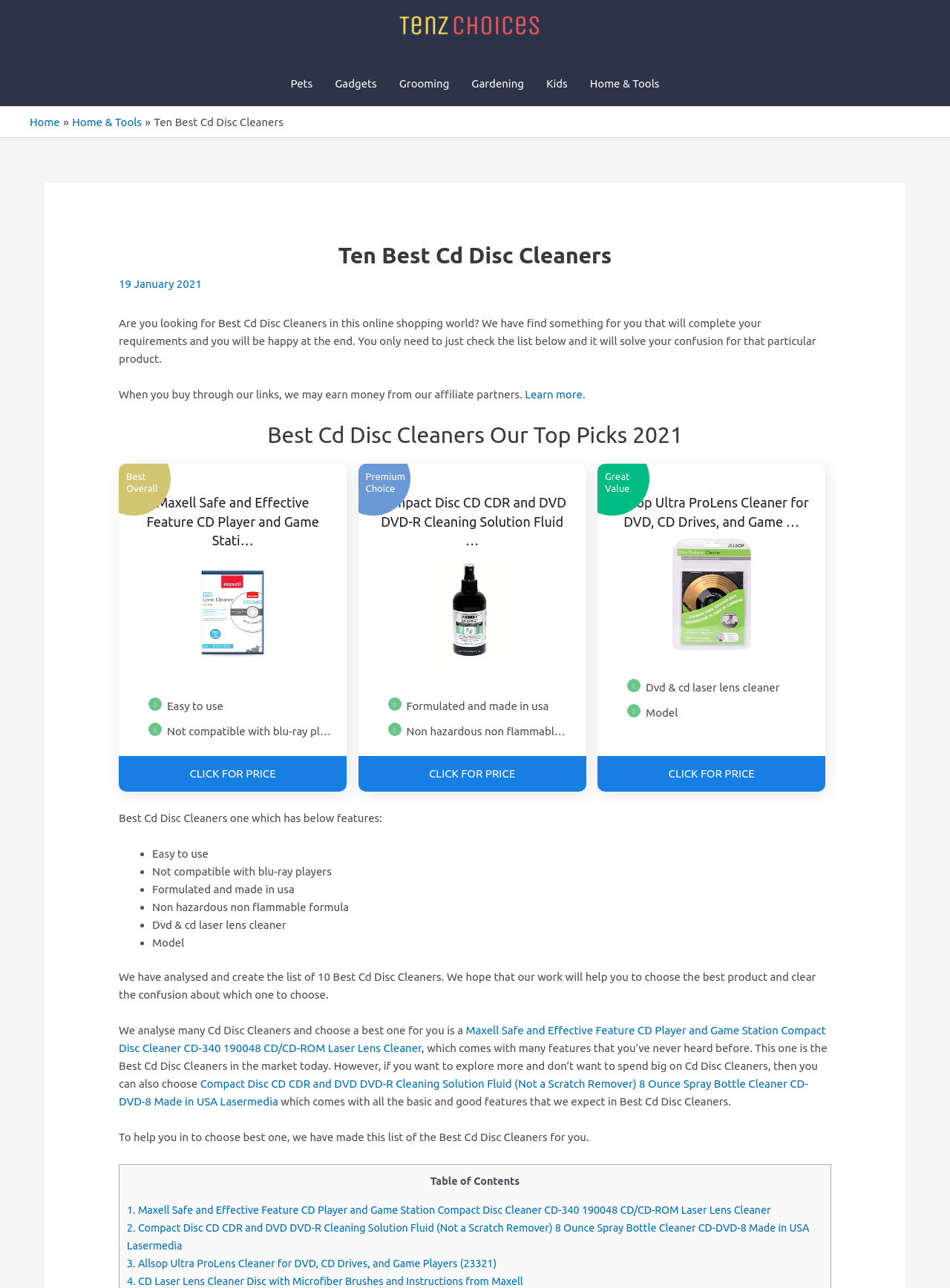Refer to the image and provide a thorough answer to this question:
How many CD disc cleaners are listed?

I counted the number of CD disc cleaners listed on the webpage, and there are 10 of them.